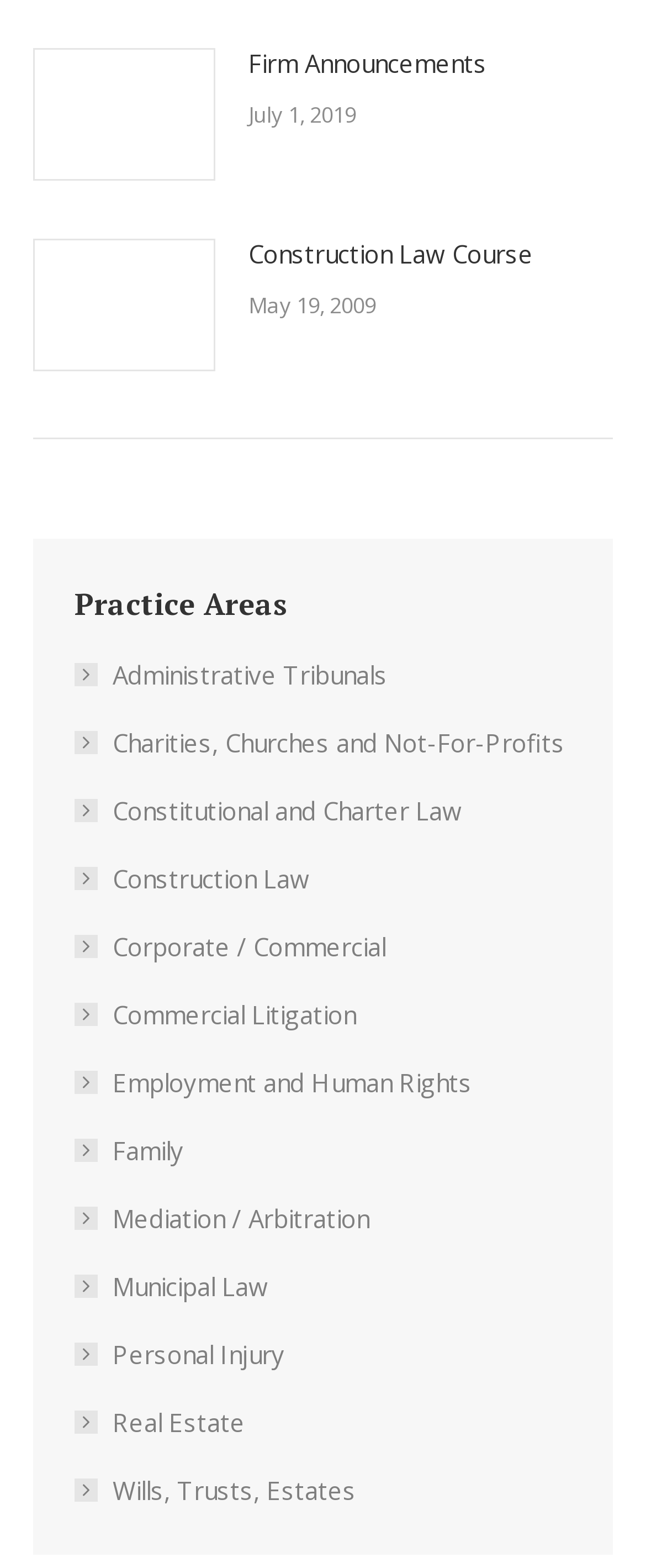What is the date of the 'Firm Announcements' post?
Answer with a single word or short phrase according to what you see in the image.

July 1, 2019